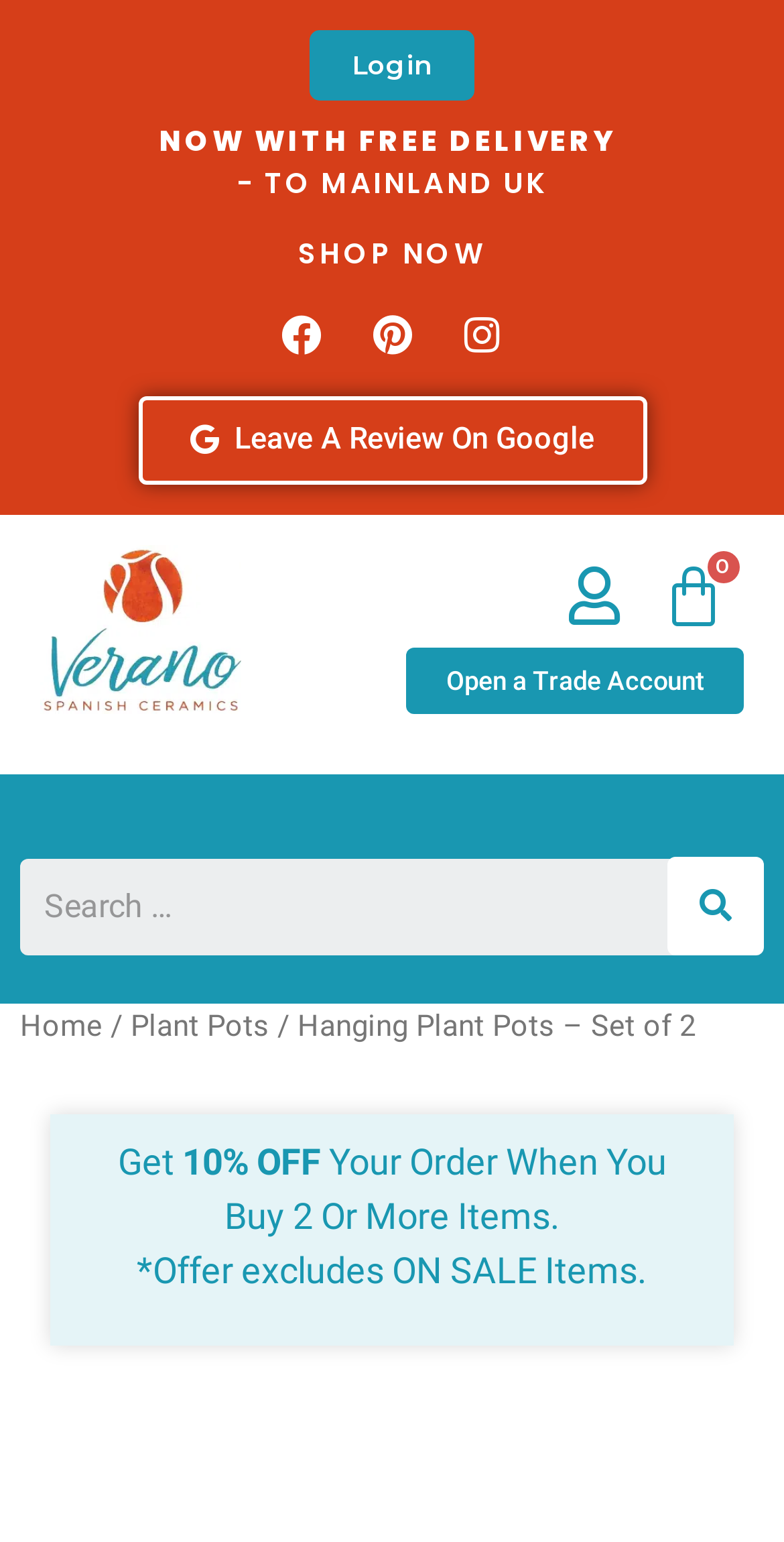Indicate the bounding box coordinates of the element that must be clicked to execute the instruction: "Click the login link". The coordinates should be given as four float numbers between 0 and 1, i.e., [left, top, right, bottom].

[0.395, 0.02, 0.605, 0.065]